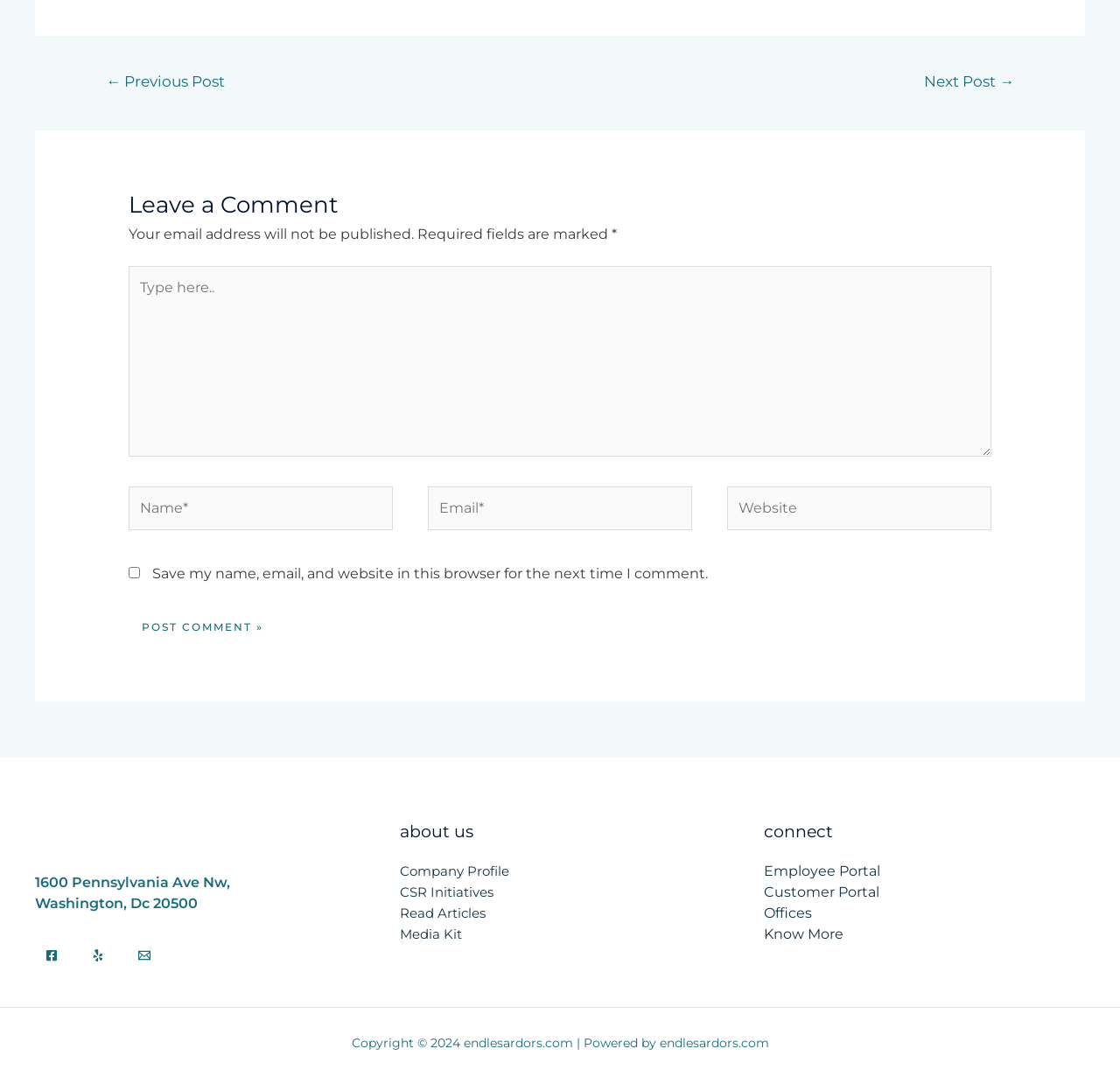Specify the bounding box coordinates of the area to click in order to follow the given instruction: "Go to Facebook."

[0.031, 0.872, 0.061, 0.903]